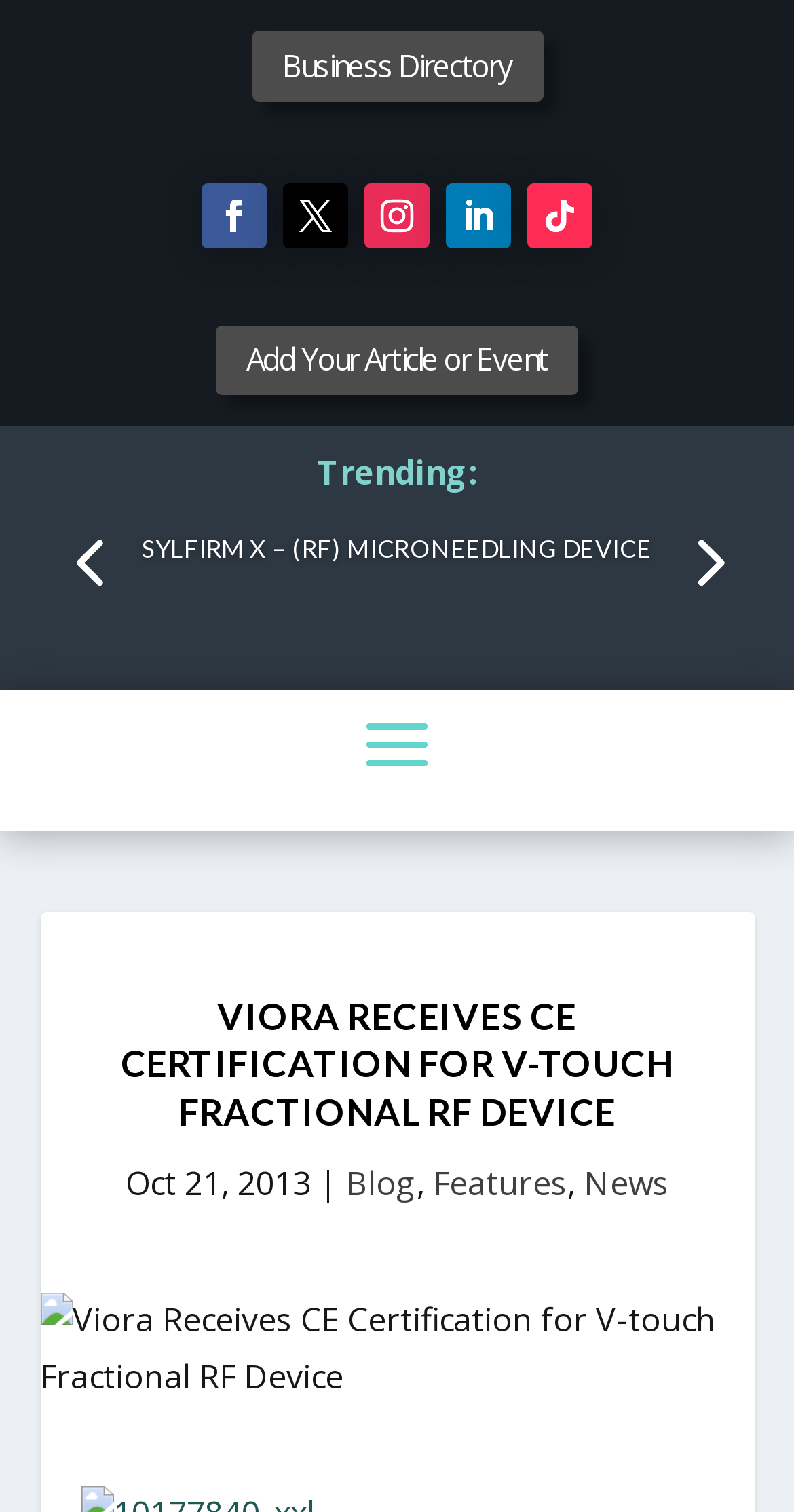What is the category of the article?
By examining the image, provide a one-word or phrase answer.

News